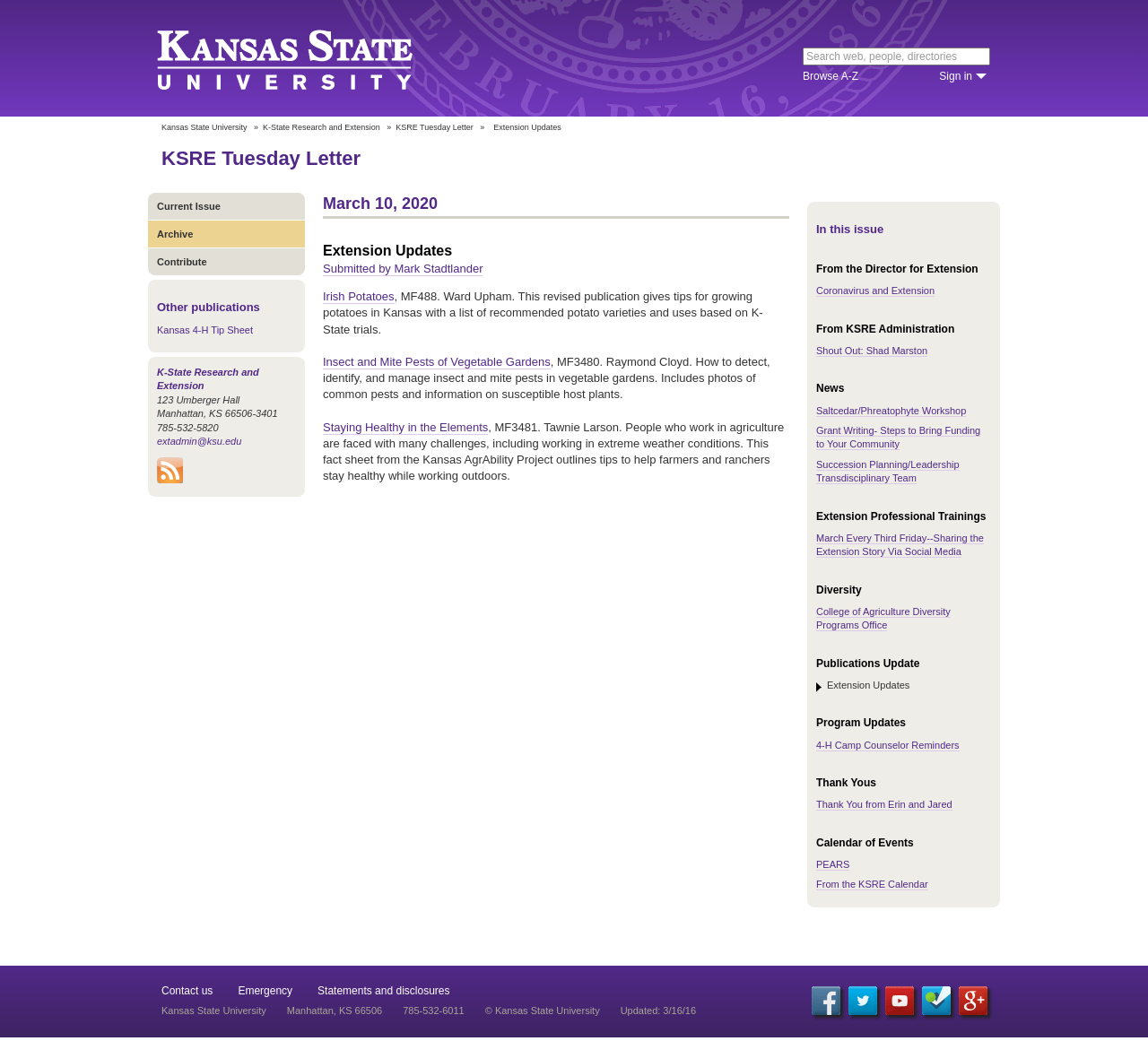Refer to the image and provide a thorough answer to this question:
What is the name of the university?

The name of the university can be found in the heading 'Kansas State University' at the top of the webpage, and also in the footer section.